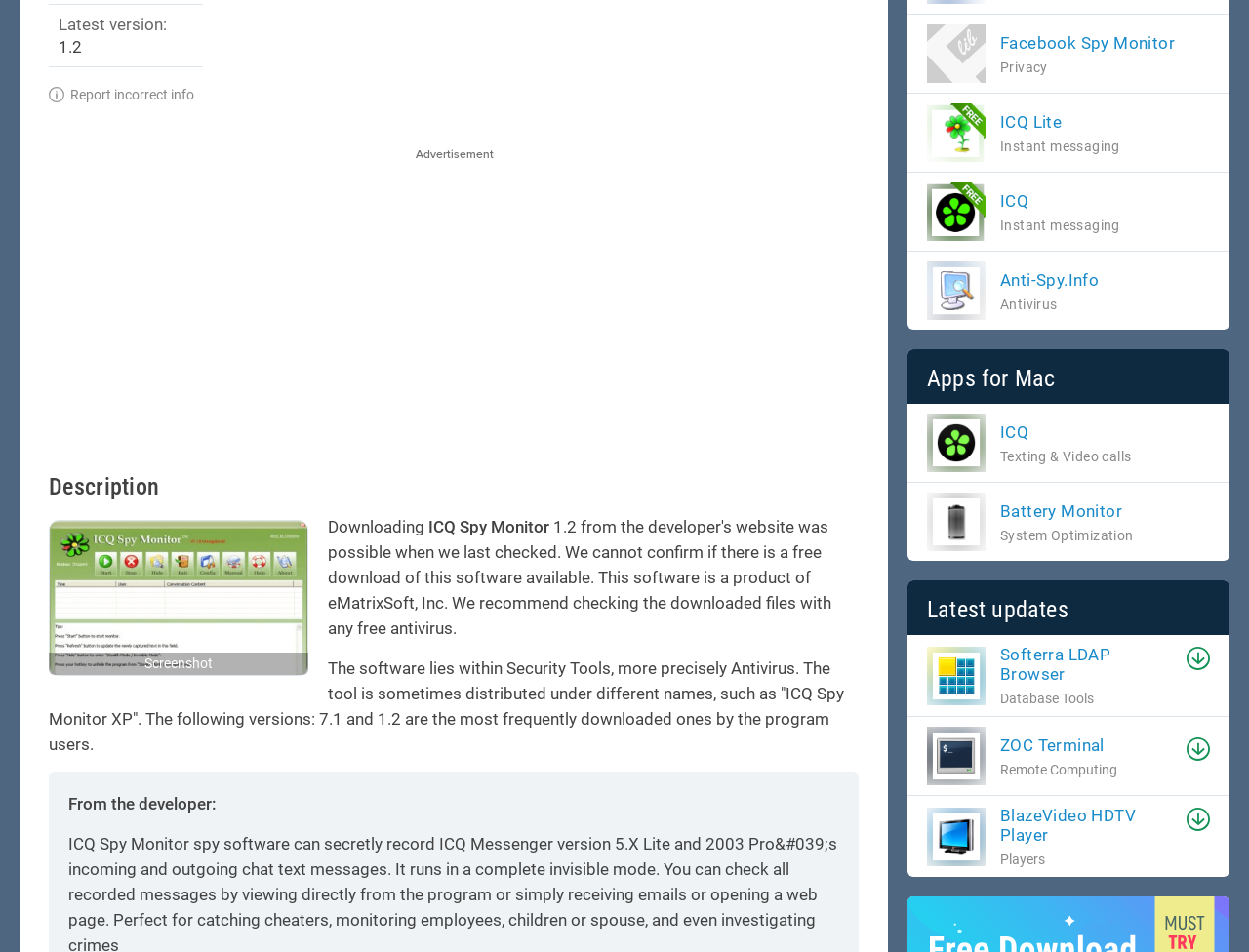Using the description: "aria-label="Advertisement" name="aswift_1" title="Advertisement"", identify the bounding box of the corresponding UI element in the screenshot.

[0.232, 0.171, 0.466, 0.458]